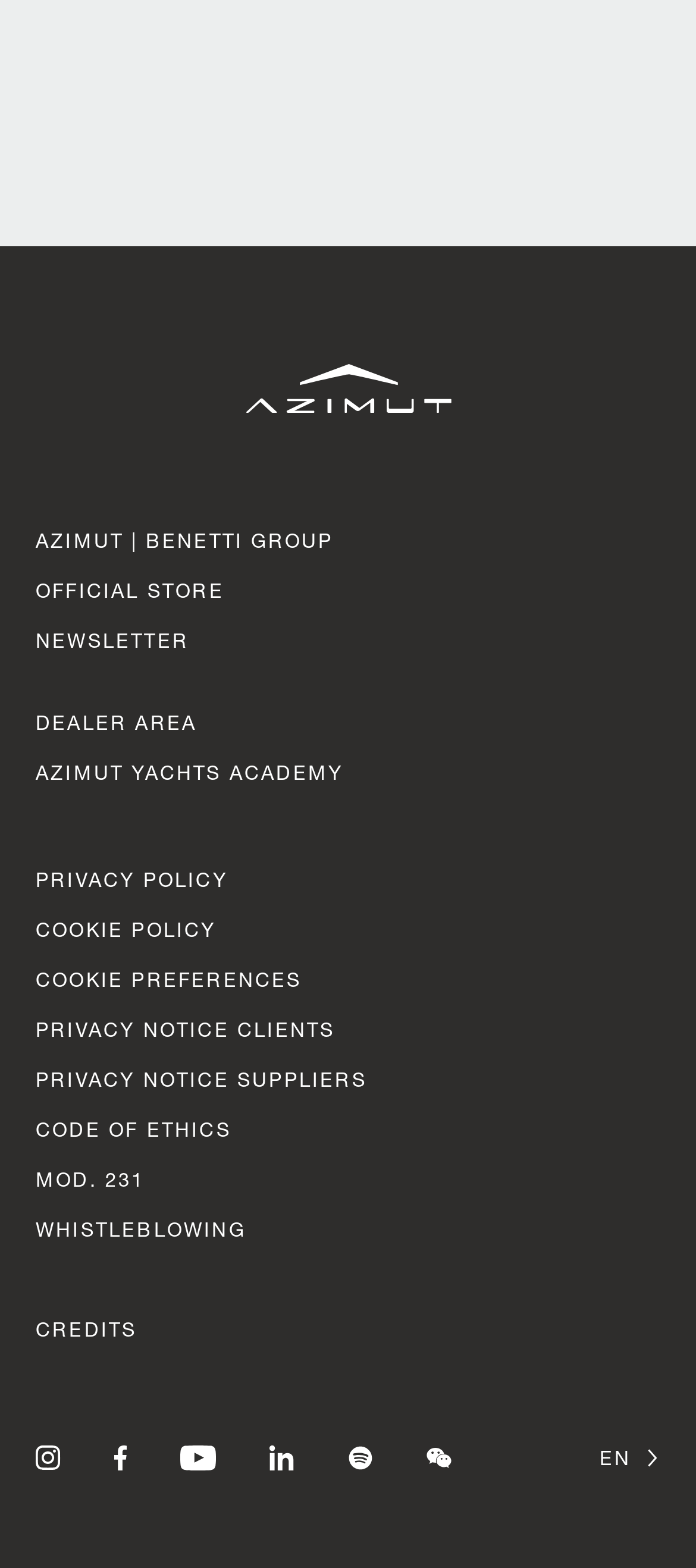Locate the bounding box of the UI element defined by this description: "AZIMUT | BENETTI GROUP". The coordinates should be given as four float numbers between 0 and 1, formatted as [left, top, right, bottom].

[0.051, 0.336, 0.479, 0.351]